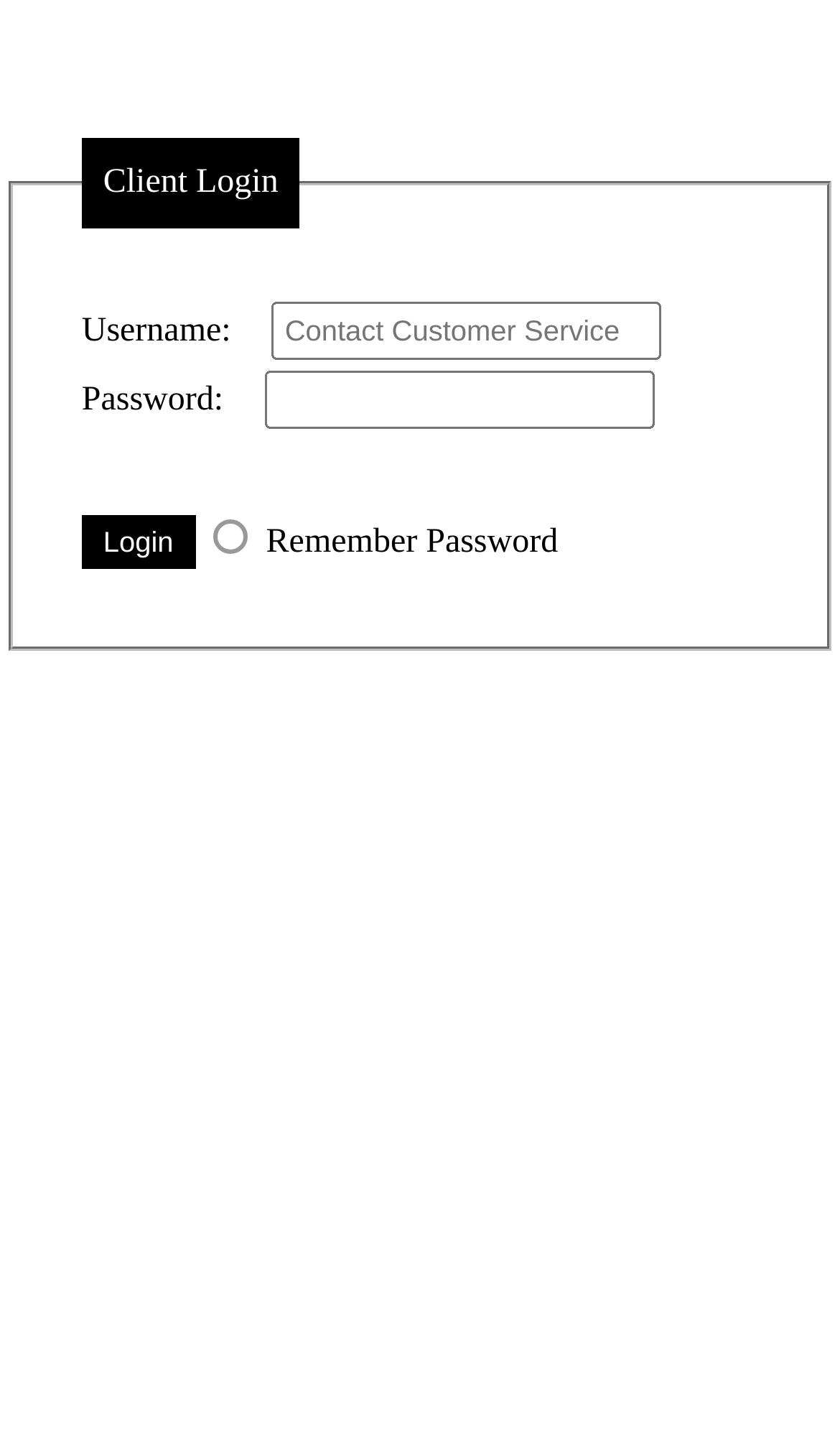Is the password textbox required?
Give a single word or phrase as your answer by examining the image.

No